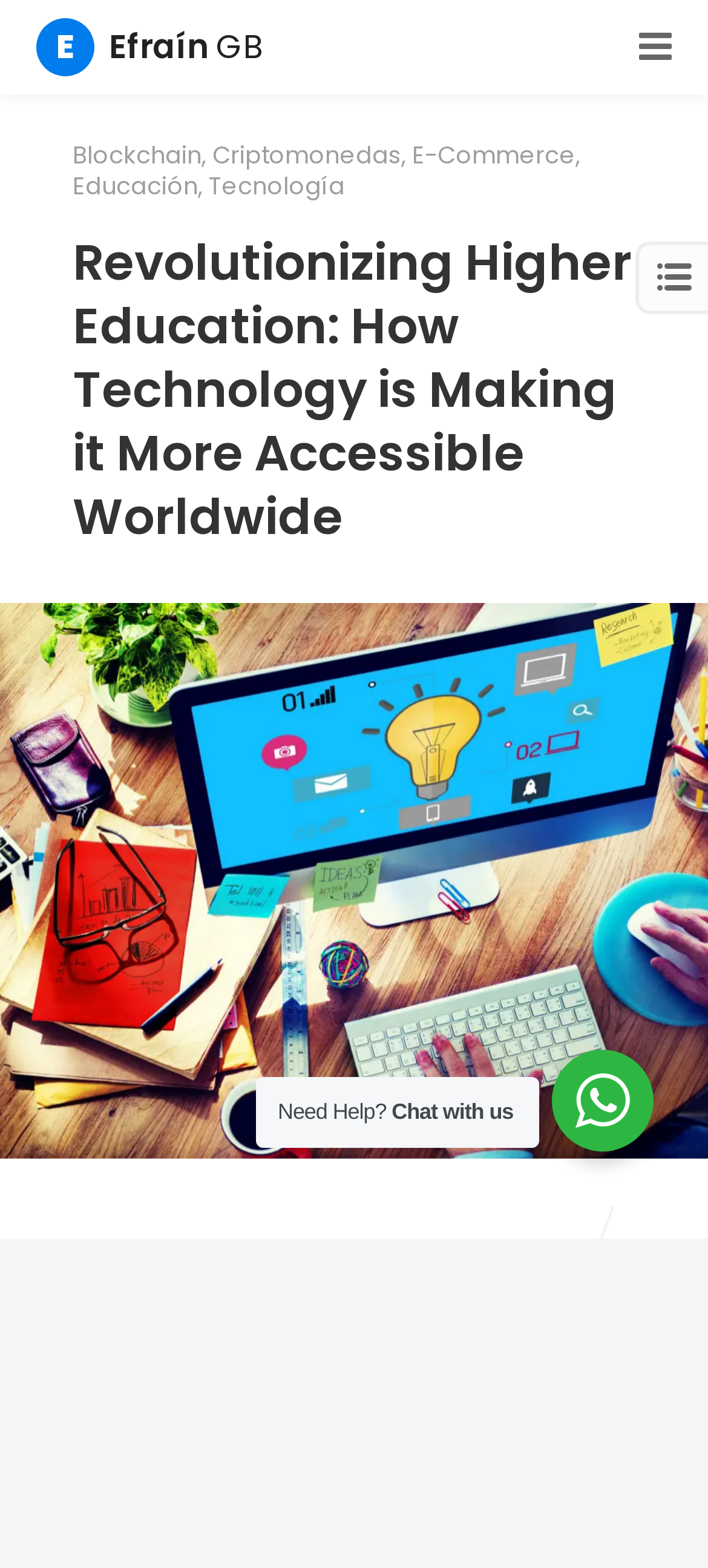Answer the question below with a single word or a brief phrase: 
What is the focus of the webpage?

Higher Education